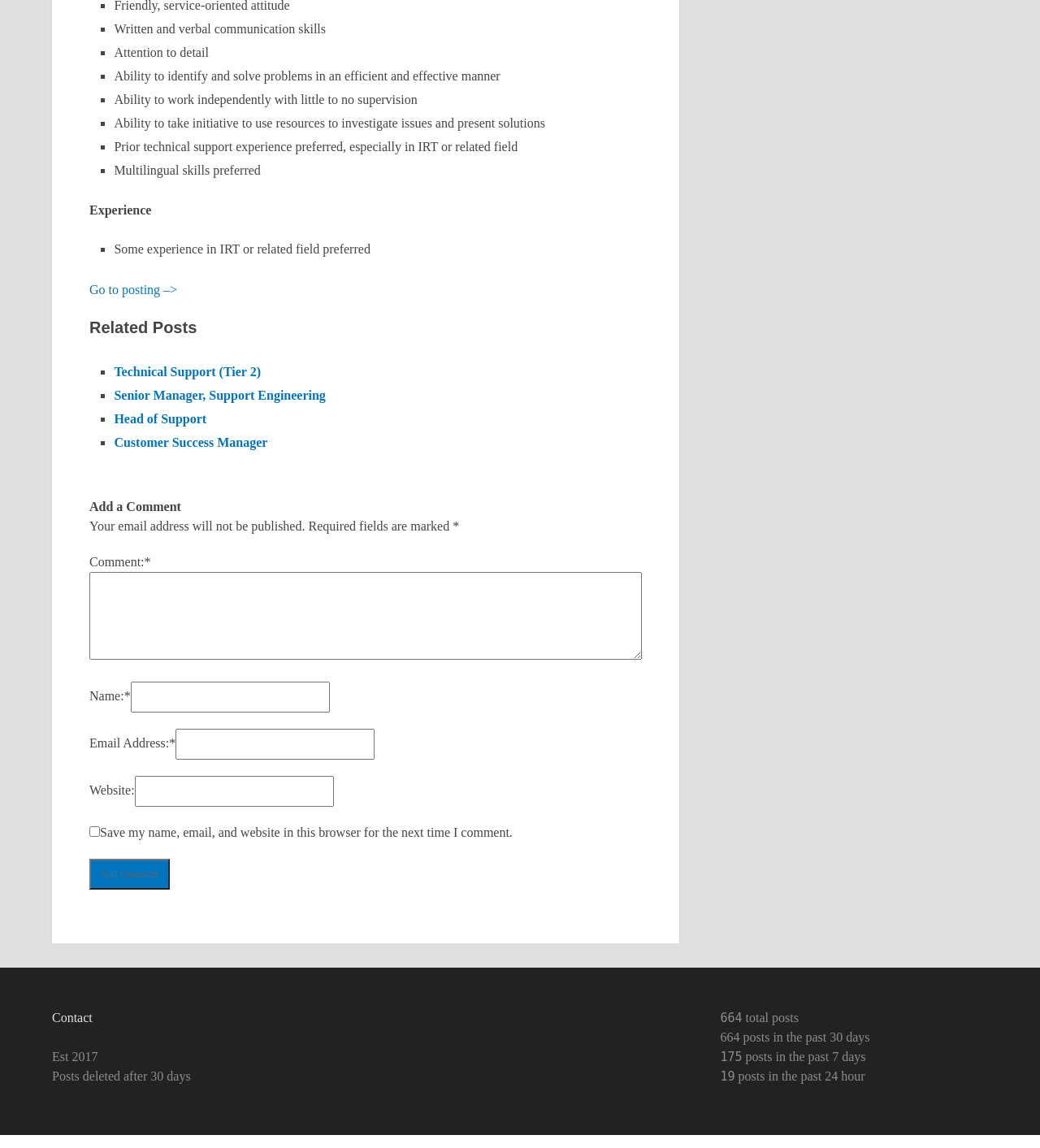Refer to the image and provide an in-depth answer to the question: 
What is the purpose of the 'Save my name, email, and website in this browser' checkbox?

The checkbox is located below the comment fields and is labeled 'Save my name, email, and website in this browser for the next time I comment.' This suggests that checking this box will save the user's information for future comments, making it easier to comment in the future.